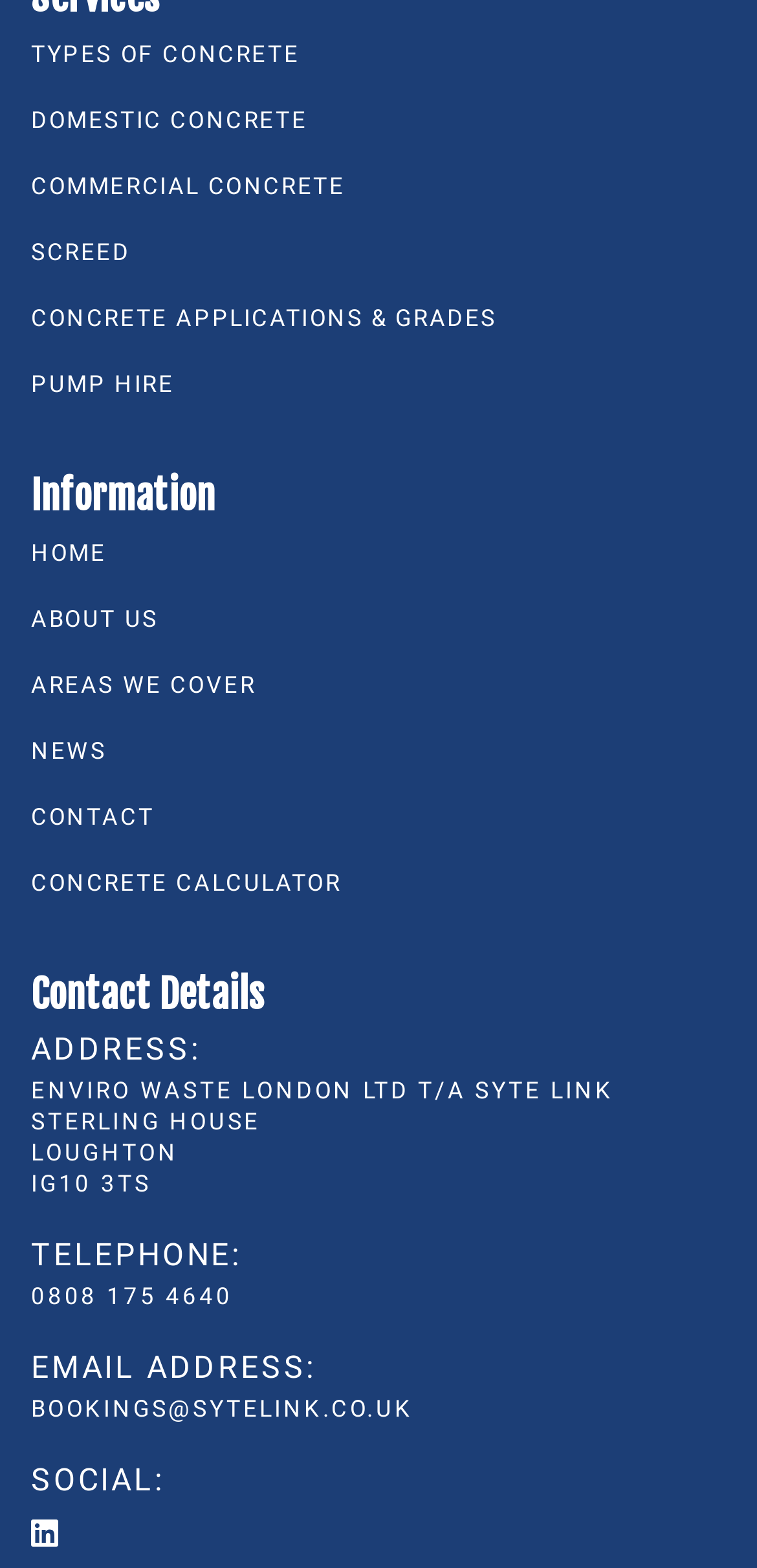Examine the screenshot and answer the question in as much detail as possible: What is the telephone number?

The webpage has a link '0808 175 4640' which is labeled as 'TELEPHONE:' and therefore it is the telephone number.